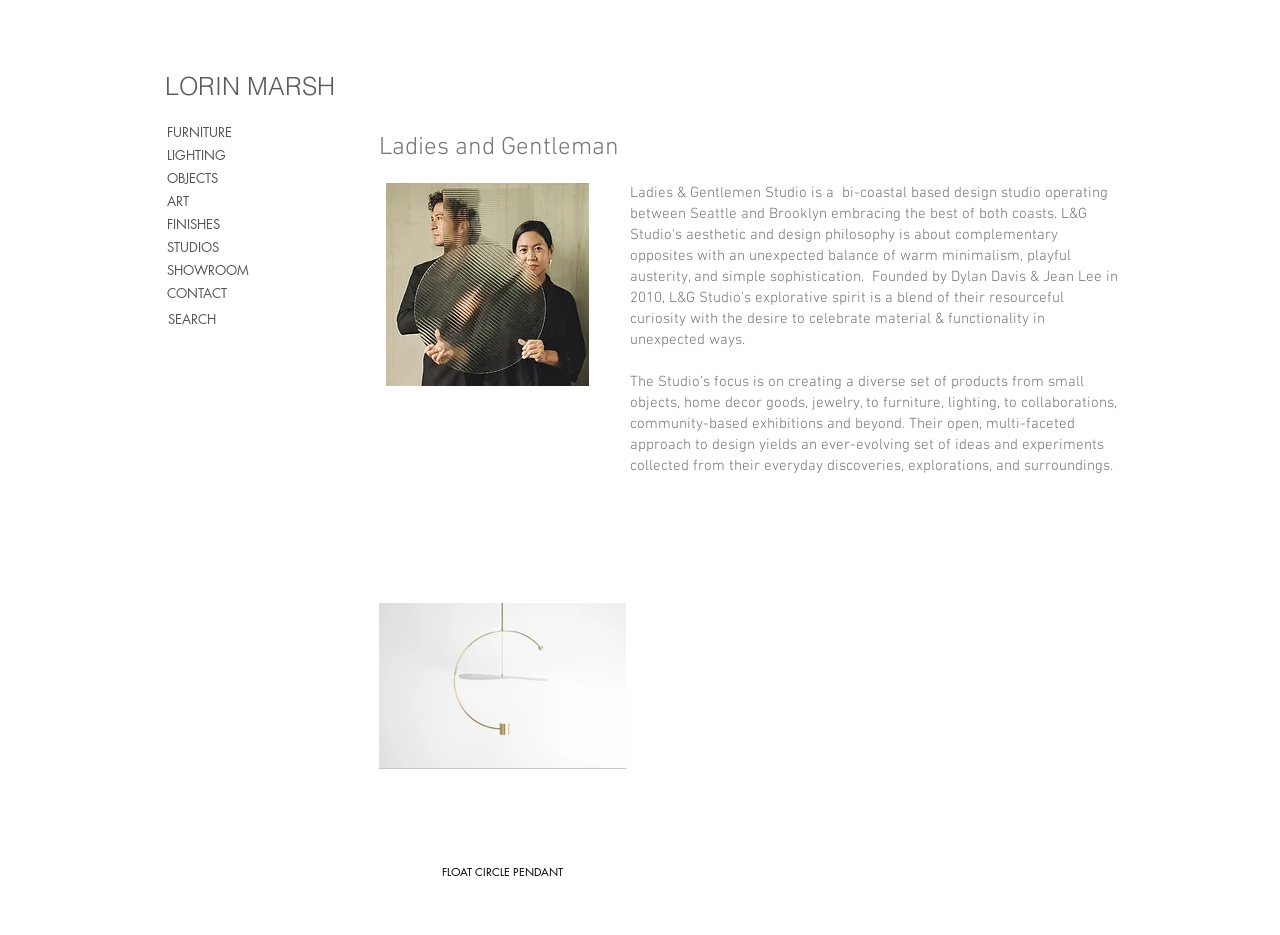Bounding box coordinates should be provided in the format (top-left x, top-left y, bottom-right x, bottom-right y) with all values between 0 and 1. Identify the bounding box for this UI element: LIGHTING

[0.13, 0.154, 0.198, 0.179]